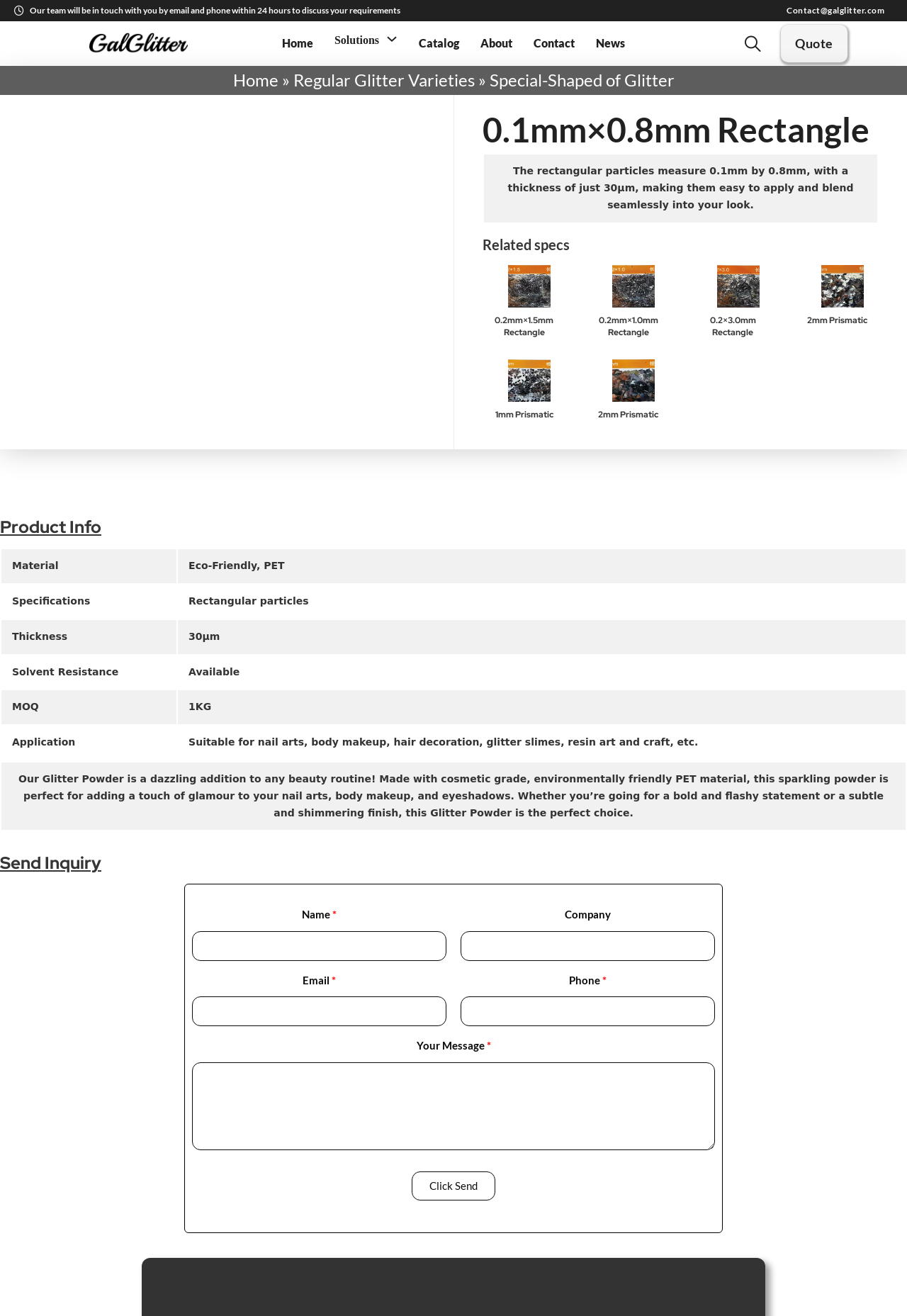Examine the screenshot and answer the question in as much detail as possible: What is the material of the glitter powder?

I found the answer by looking at the table under the 'Product Info' heading, where it says 'Material' is 'Eco-Friendly, PET'.